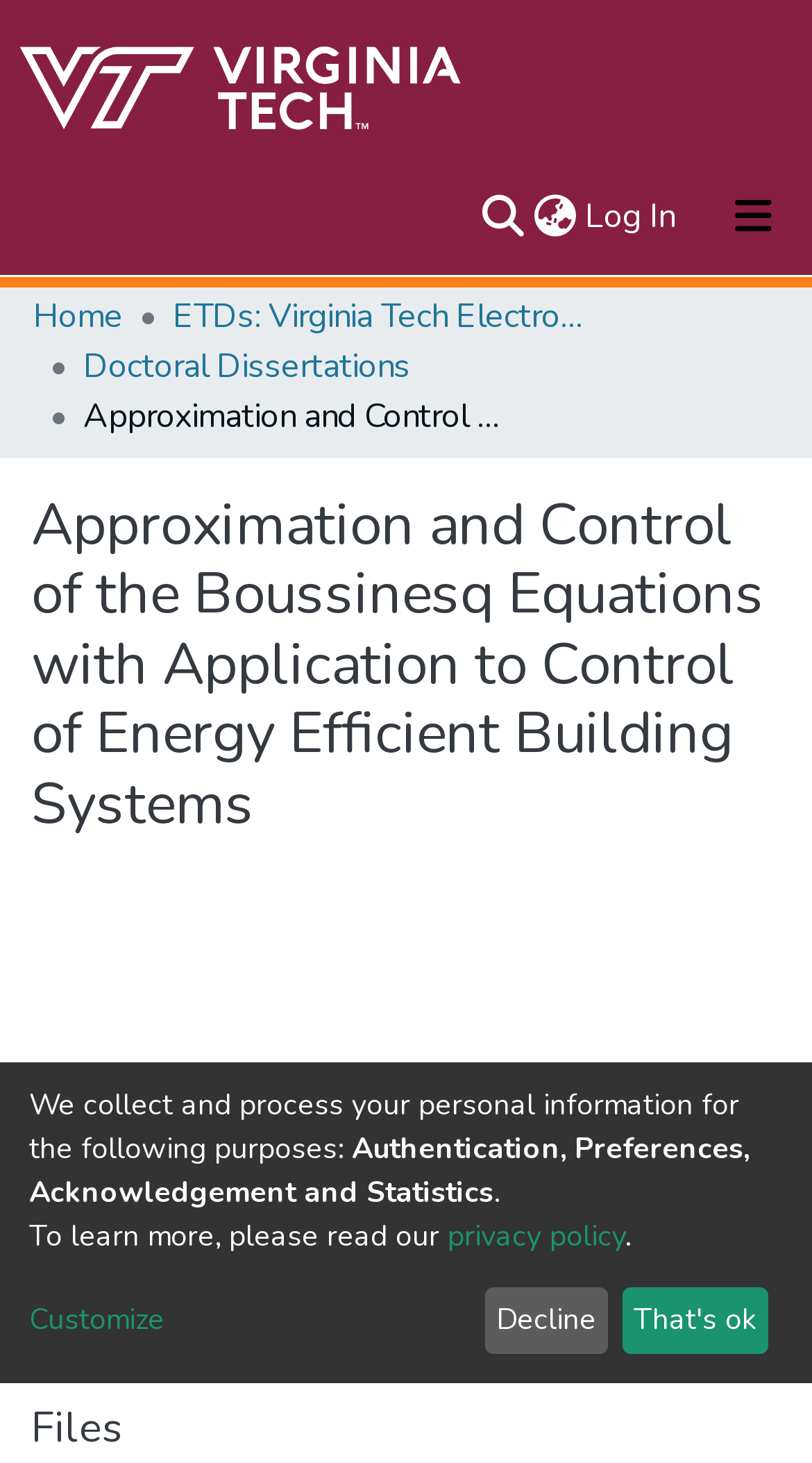Please determine the bounding box coordinates of the element's region to click in order to carry out the following instruction: "Search for a keyword". The coordinates should be four float numbers between 0 and 1, i.e., [left, top, right, bottom].

[0.574, 0.12, 0.651, 0.174]